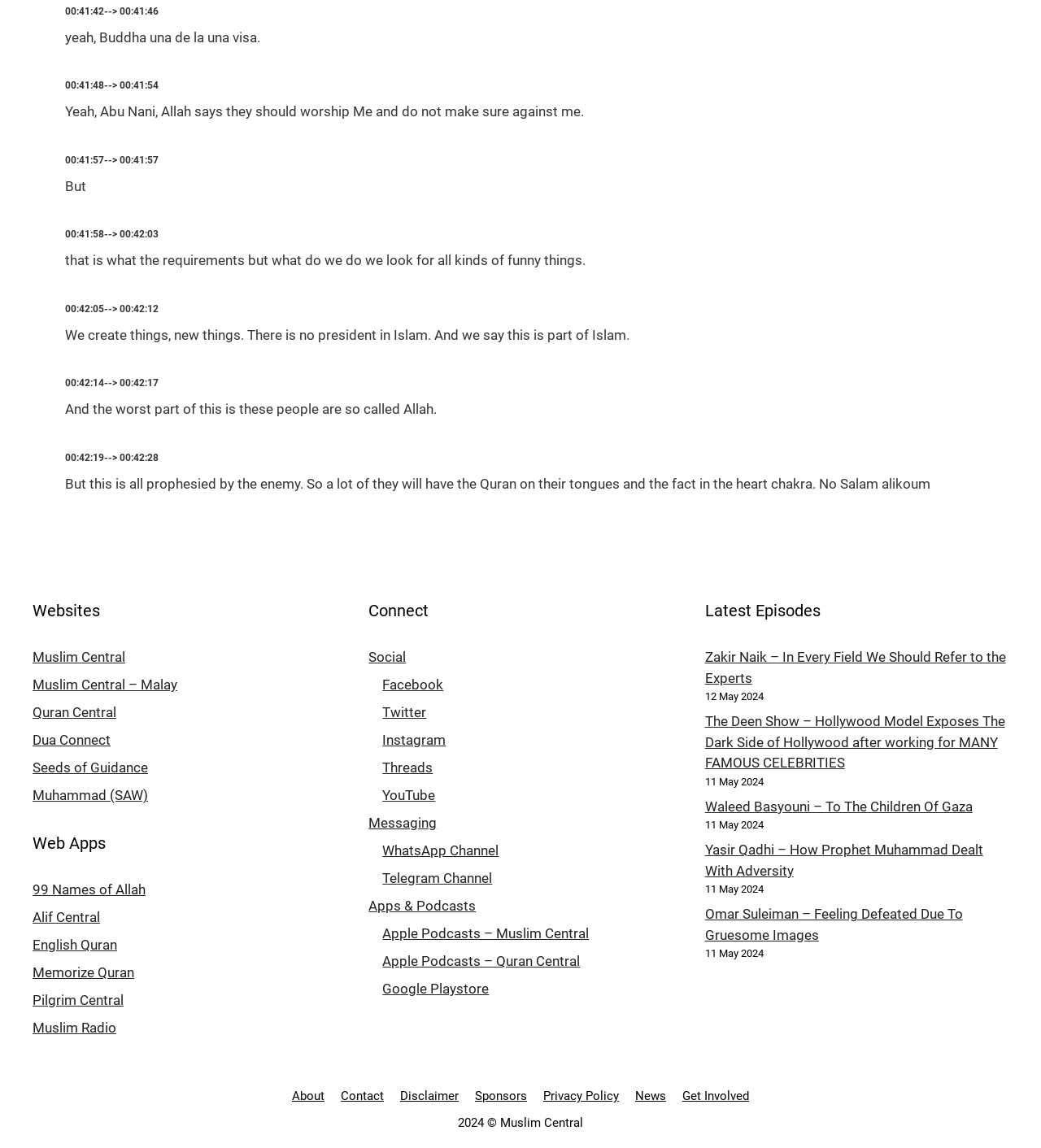Locate the bounding box for the described UI element: "Asylum seekers & refugees". Ensure the coordinates are four float numbers between 0 and 1, formatted as [left, top, right, bottom].

None